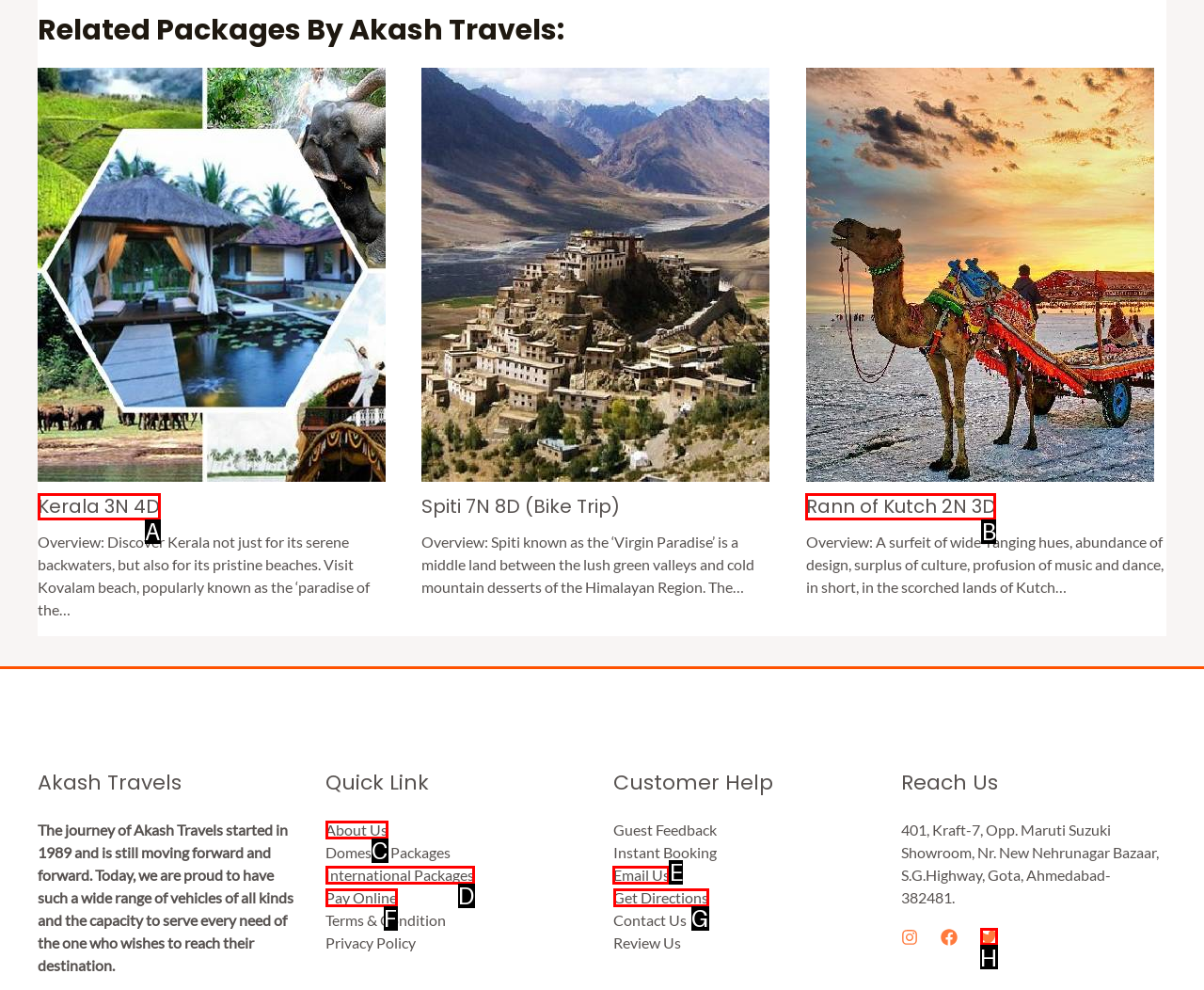Look at the highlighted elements in the screenshot and tell me which letter corresponds to the task: Contact Akash Travels through email.

E